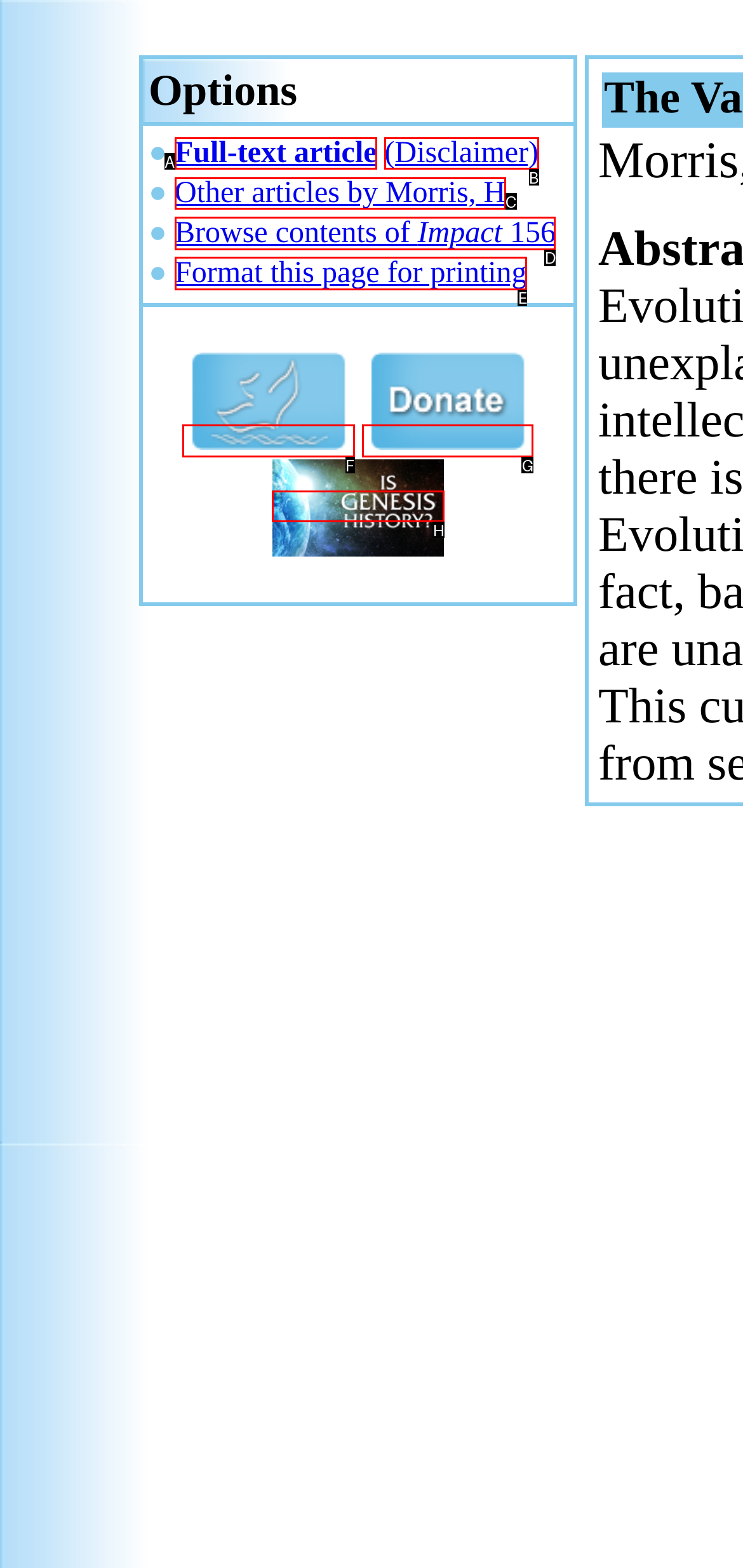Tell me which letter corresponds to the UI element that should be clicked to fulfill this instruction: View Is Genesis History?
Answer using the letter of the chosen option directly.

H